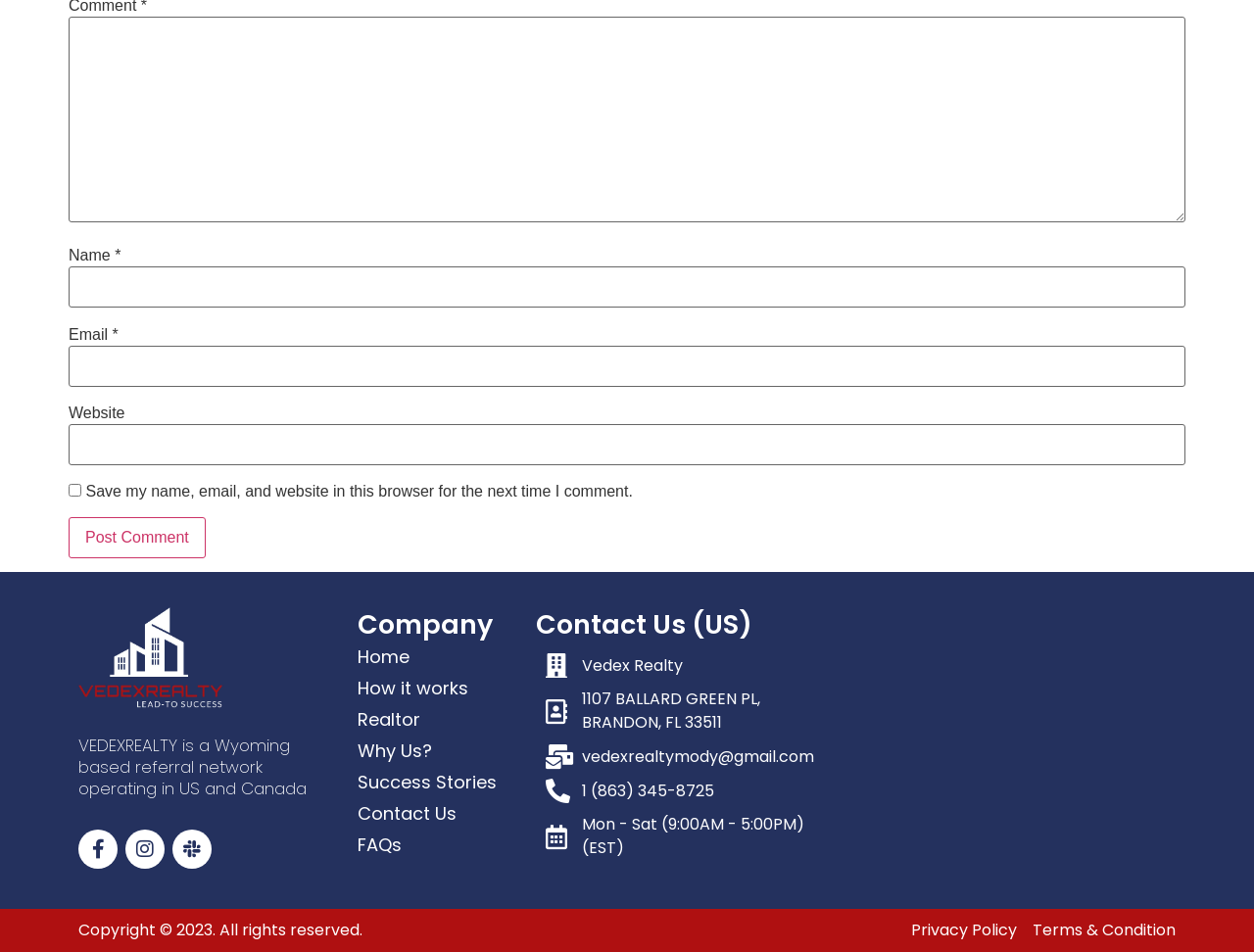What are the business hours?
Please use the visual content to give a single word or phrase answer.

Mon - Sat (9:00AM - 5:00PM) (EST)